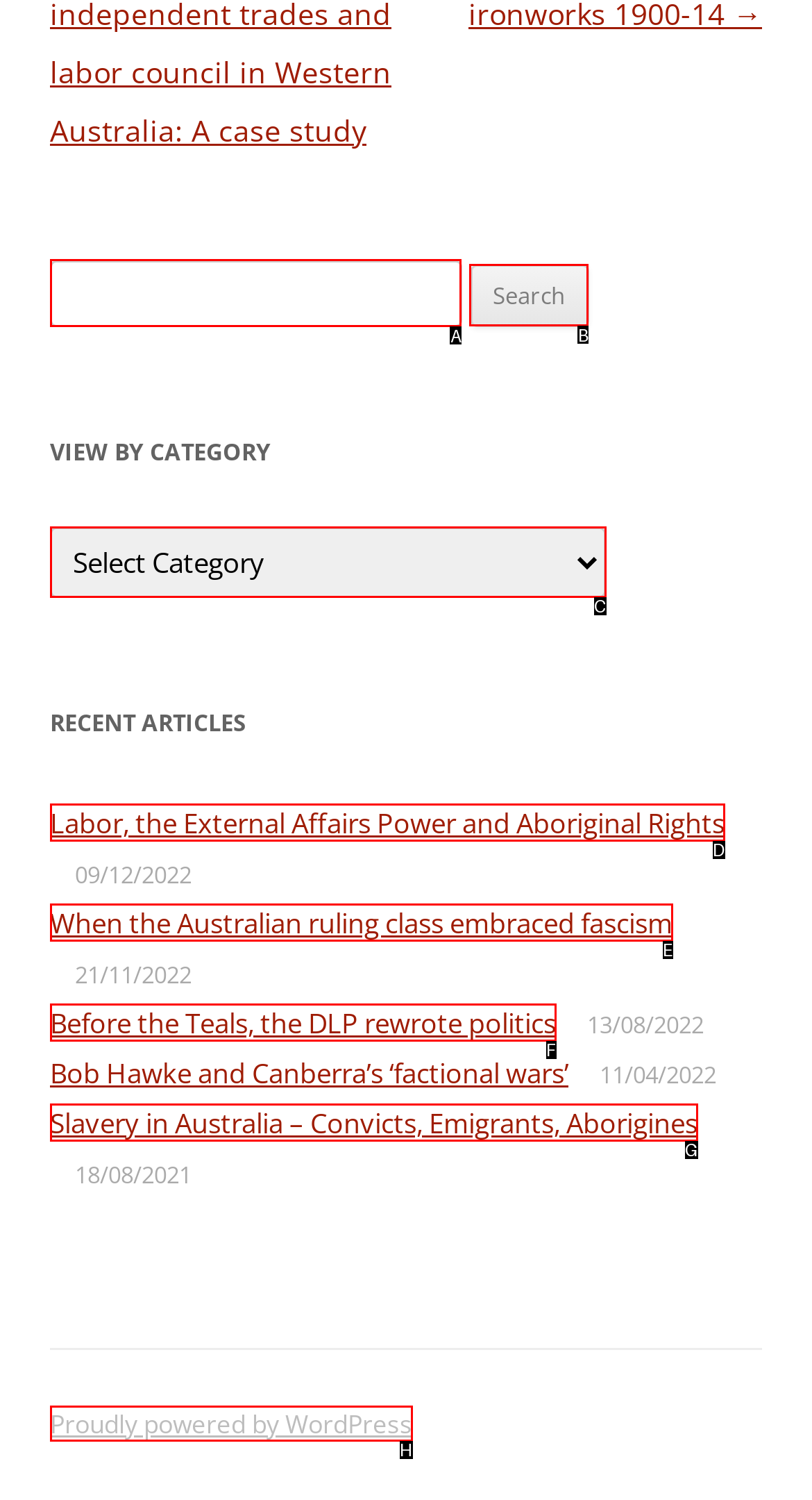Indicate which lettered UI element to click to fulfill the following task: Search for something
Provide the letter of the correct option.

A